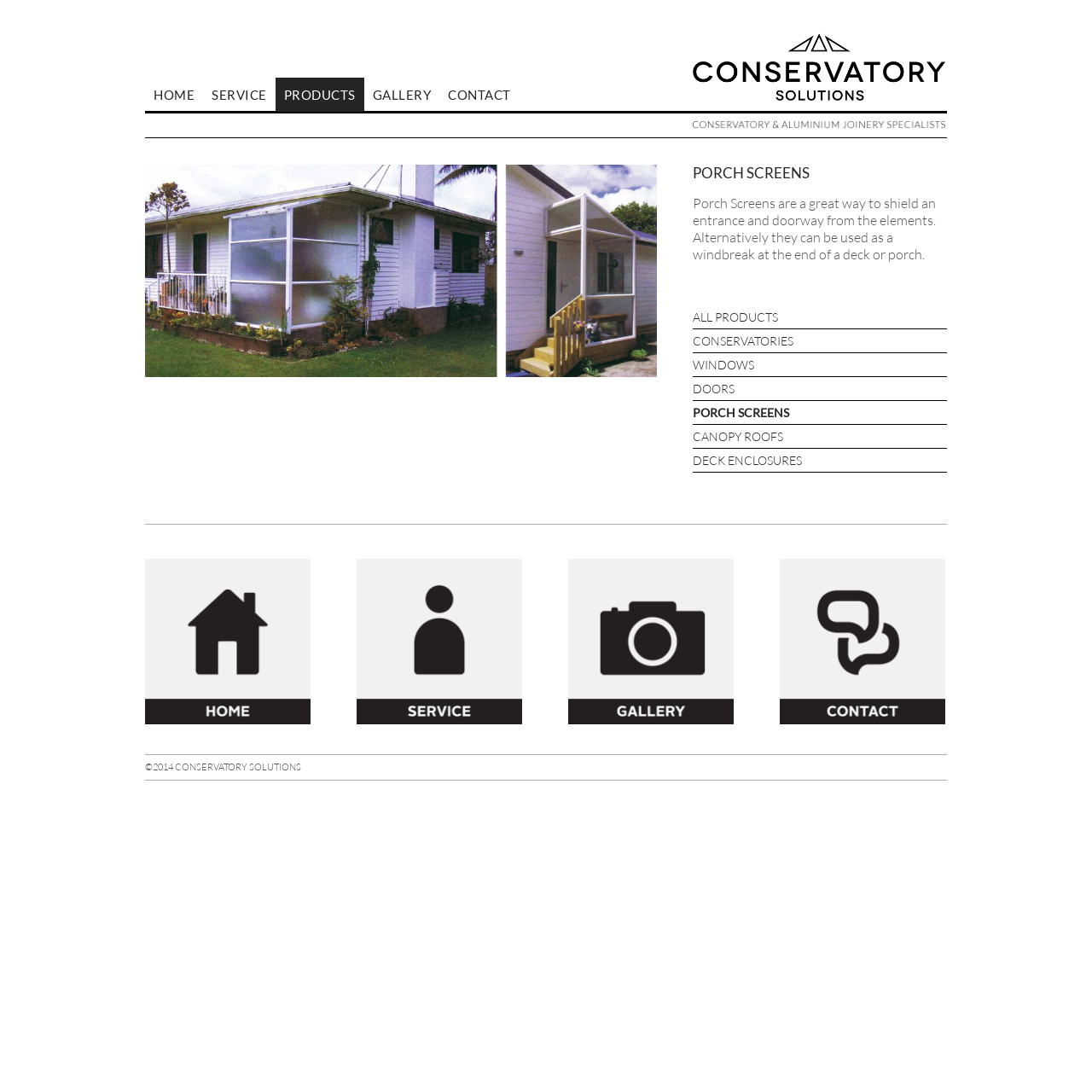Please find and report the bounding box coordinates of the element to click in order to perform the following action: "Click the HOME link". The coordinates should be expressed as four float numbers between 0 and 1, in the format [left, top, right, bottom].

[0.133, 0.071, 0.186, 0.102]